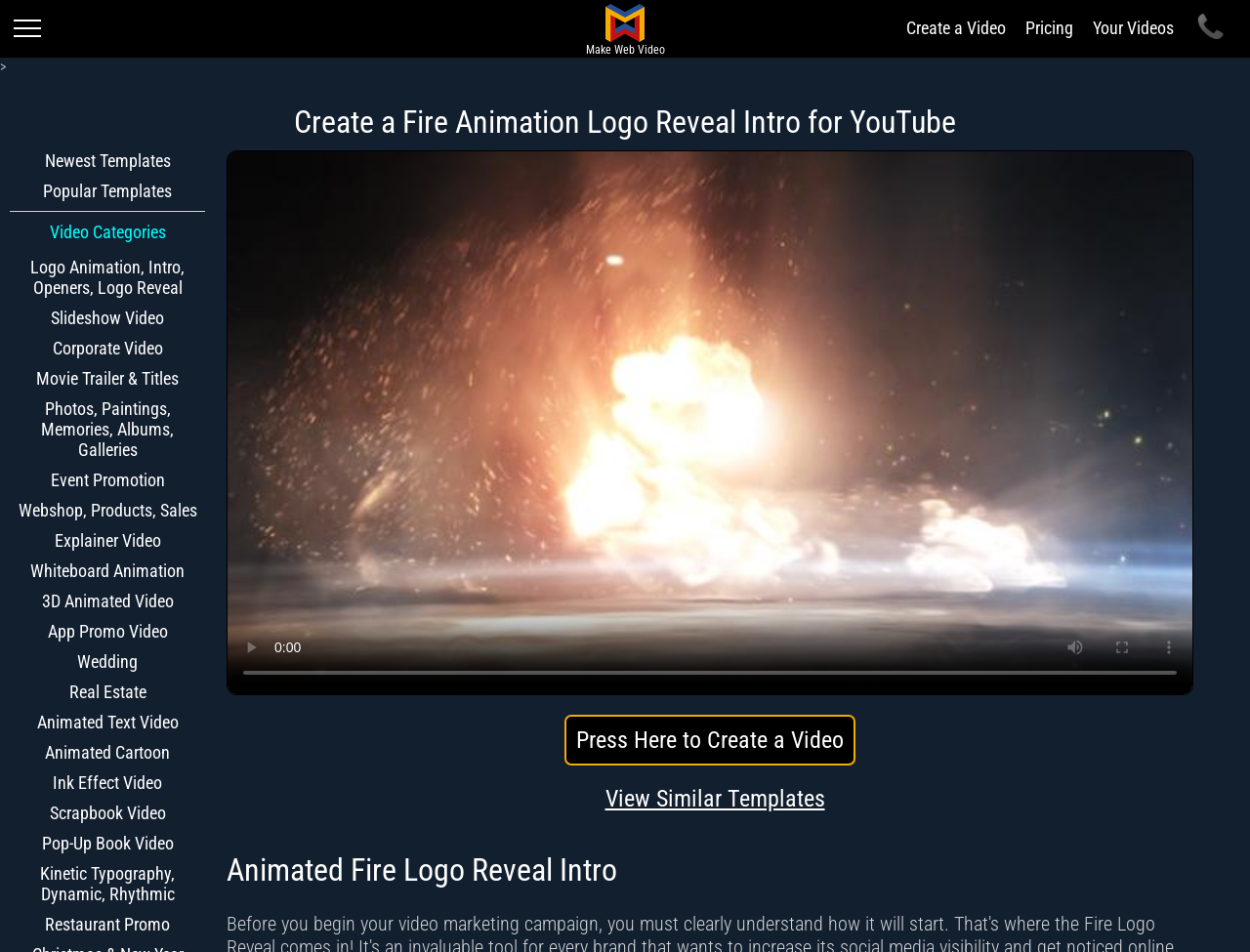Explain the features and main sections of the webpage comprehensively.

This webpage is an online intro maker that allows users to create animated logo videos. At the top, there are several links, including "Your Videos", "Pricing", and "Create a Video", which are positioned horizontally across the page. Below these links, there is a prominent heading that reads "Create a Fire Animation Logo Reveal Intro for YouTube".

On the left side of the page, there is a menu with various video categories, including "Logo Animation, Intro, Openers, Logo Reveal", "Slideshow Video", and "Corporate Video", among others. These categories are listed vertically, with each item indented below the previous one.

In the main content area, there is a large section dedicated to showcasing different video templates. These templates are arranged in a grid-like pattern, with each template featuring a link to create a video. The templates are categorized by type, such as "Newest Templates" and "Popular Templates".

At the bottom of the page, there are several buttons and controls, including a play button, a mute button, and a full-screen button. There is also a video time scrubber slider that allows users to navigate through the video.

Throughout the page, there are various calls-to-action, such as "Press Here to Create a Video" and "View Similar Templates", which encourage users to explore the website's features and create their own videos. Overall, the webpage is designed to be user-friendly and easy to navigate, with clear headings and organized content.